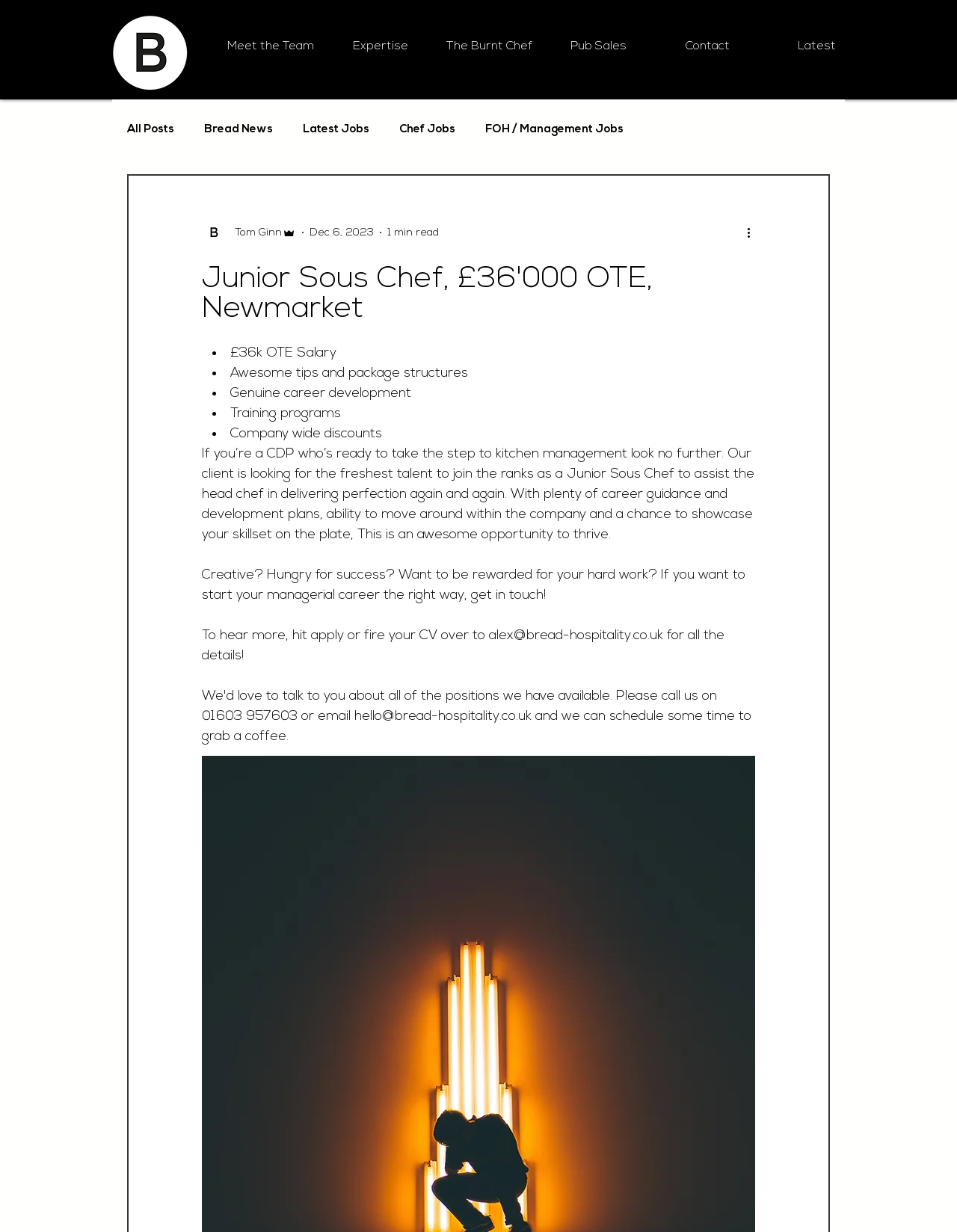Based on the element description aria-label="More actions", identify the bounding box of the UI element in the given webpage screenshot. The coordinates should be in the format (top-left x, top-left y, bottom-right x, bottom-right y) and must be between 0 and 1.

[0.778, 0.181, 0.797, 0.196]